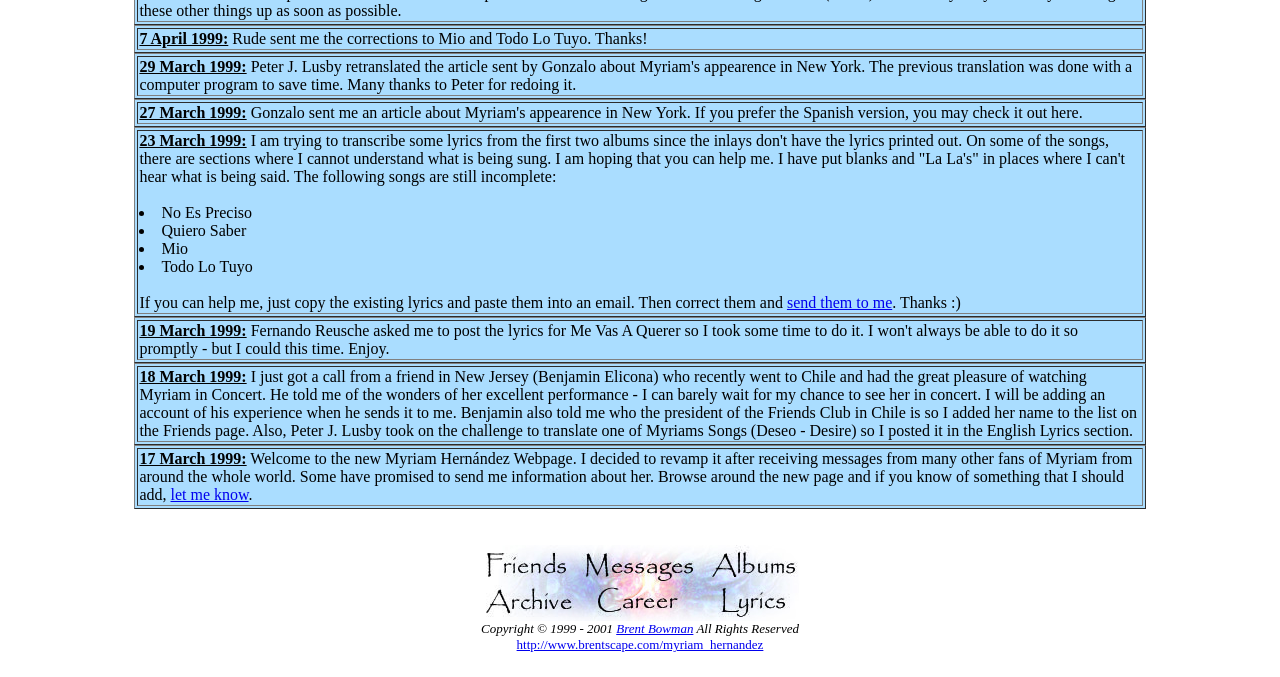Please identify the bounding box coordinates of the clickable element to fulfill the following instruction: "let me know". The coordinates should be four float numbers between 0 and 1, i.e., [left, top, right, bottom].

[0.133, 0.718, 0.194, 0.743]